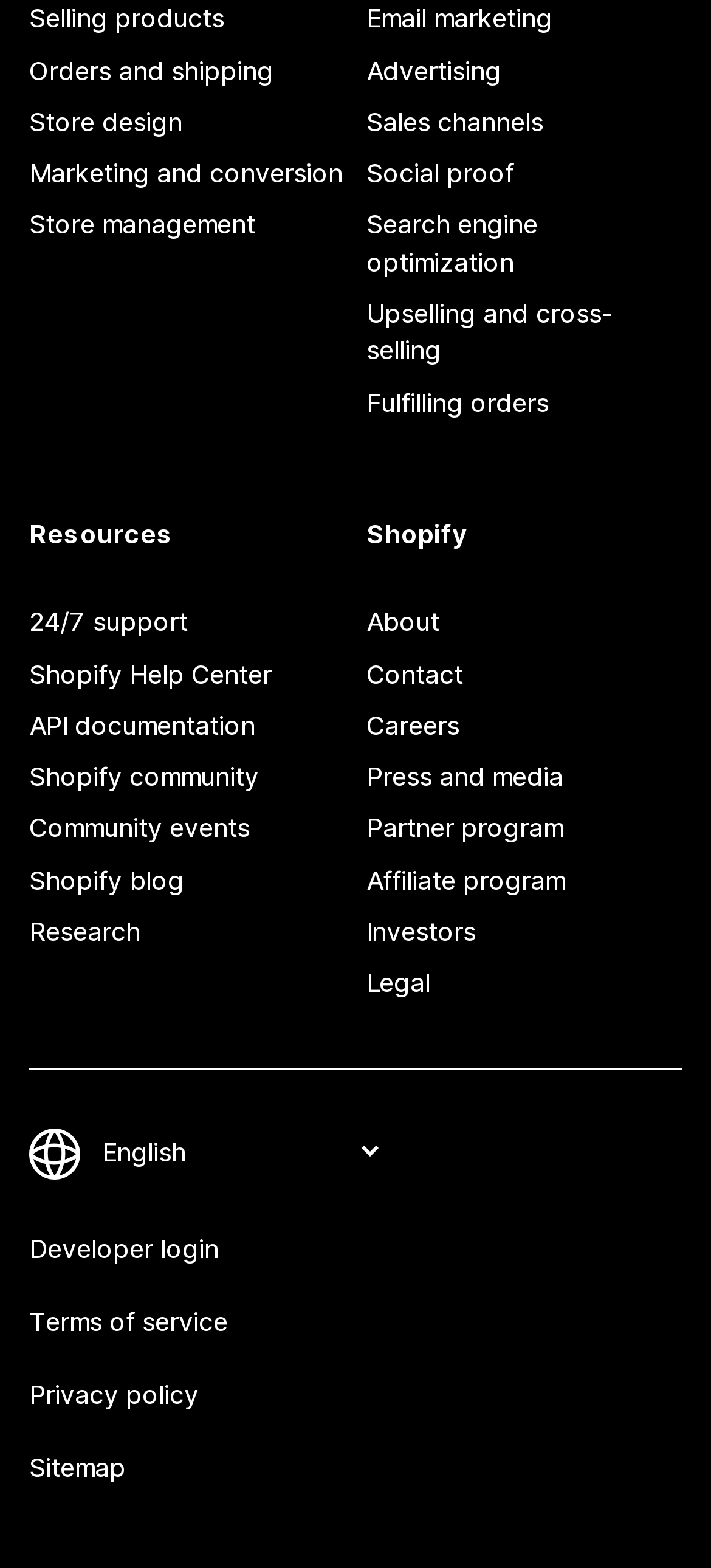Pinpoint the bounding box coordinates for the area that should be clicked to perform the following instruction: "View orders and shipping".

[0.041, 0.029, 0.485, 0.061]